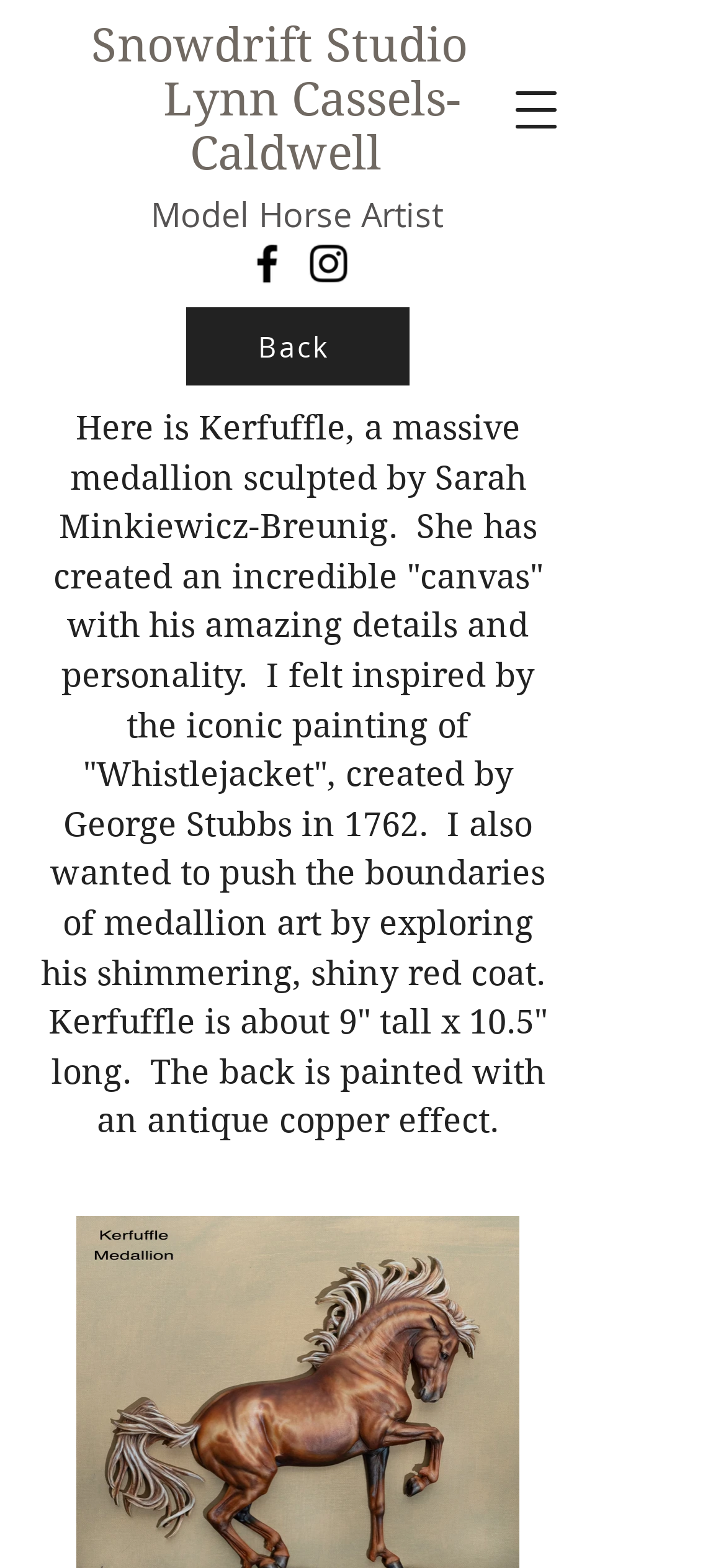Give a short answer using one word or phrase for the question:
What is the effect on the back of Kerfuffle?

Antique copper